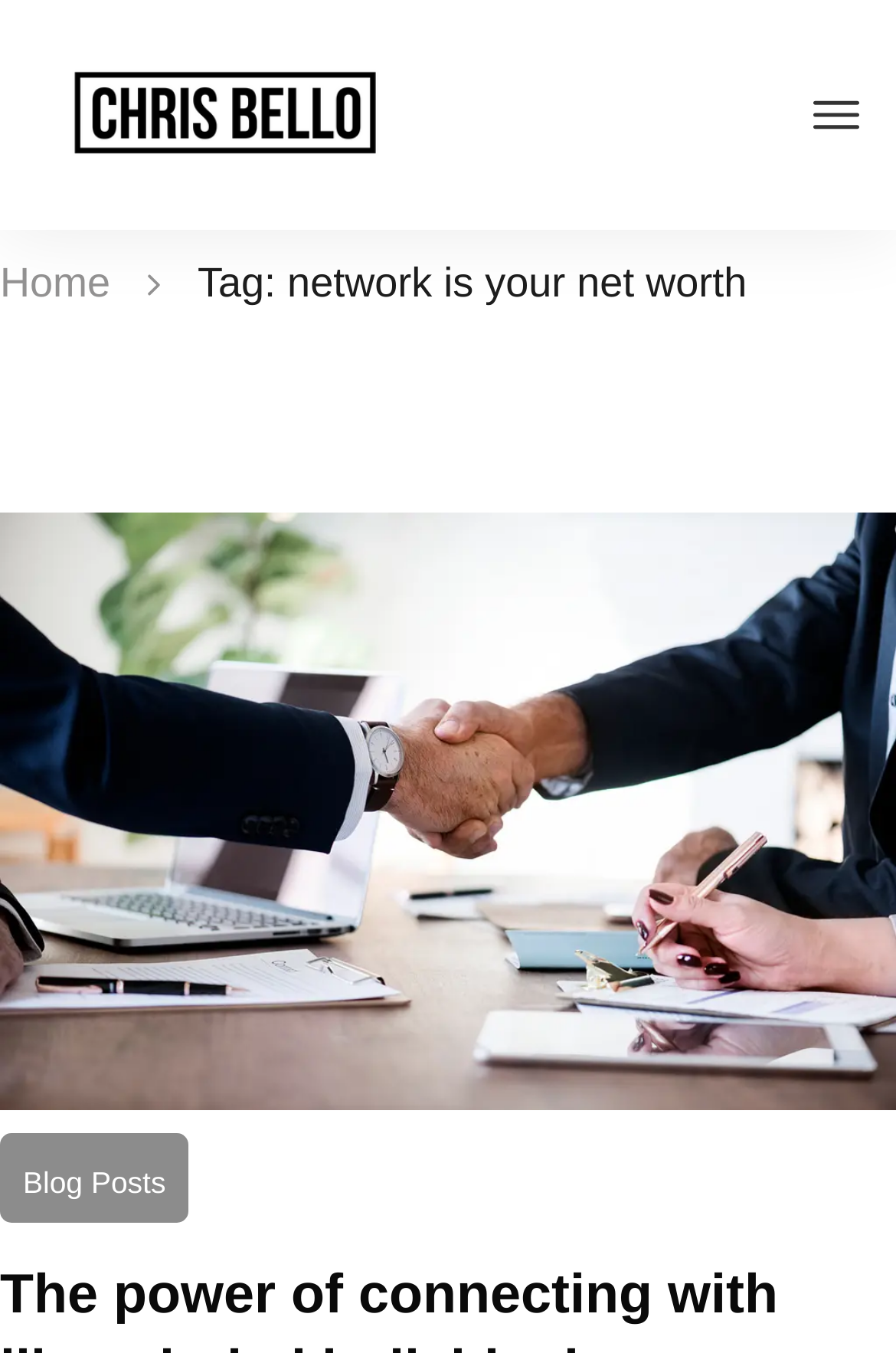Where is the 'Home' link located?
Using the details from the image, give an elaborate explanation to answer the question.

I determined the location of the 'Home' link by looking at its bounding box coordinates [0.0, 0.187, 0.123, 0.233] which indicate that it is located at the top left of the webpage.